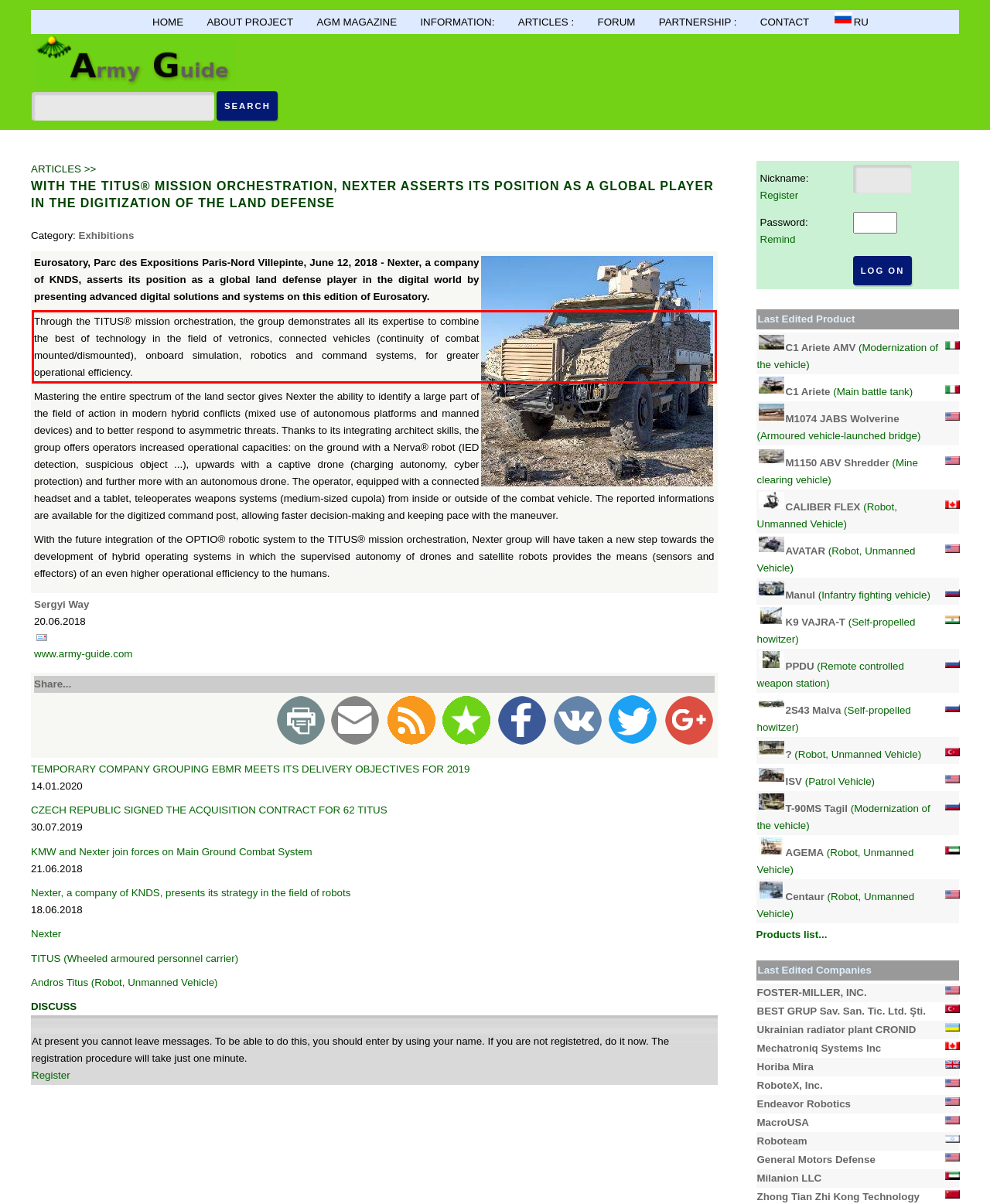Given the screenshot of a webpage, identify the red rectangle bounding box and recognize the text content inside it, generating the extracted text.

Through the TITUS® mission orchestration, the group demonstrates all its expertise to combine the best of technology in the field of vetronics, connected vehicles (continuity of combat mounted/dismounted), onboard simulation, robotics and command systems, for greater operational efficiency.